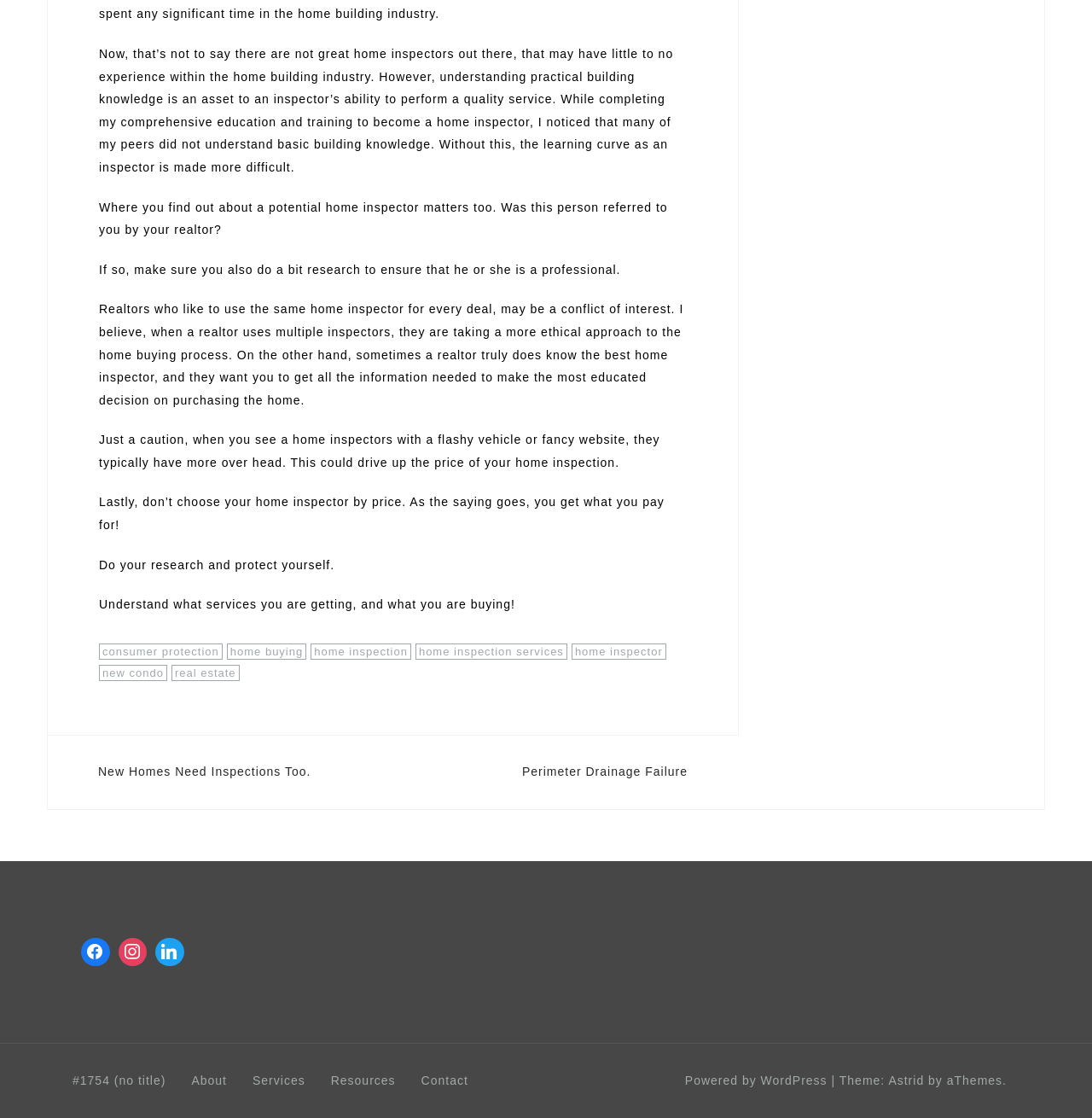Locate the bounding box coordinates of the clickable element to fulfill the following instruction: "View 'New Homes Need Inspections Too.' post". Provide the coordinates as four float numbers between 0 and 1 in the format [left, top, right, bottom].

[0.09, 0.684, 0.285, 0.696]